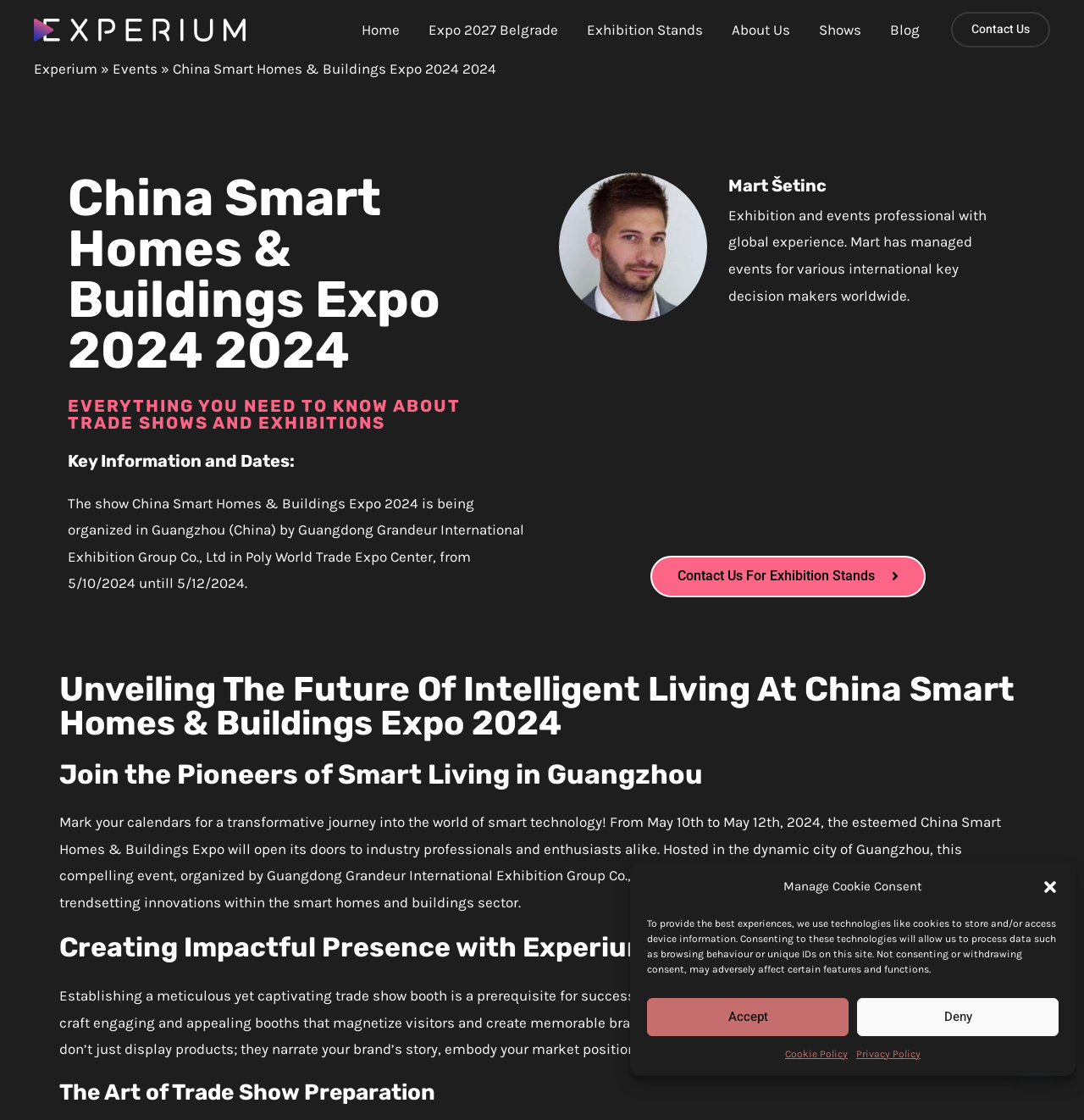Who is the exhibition and events professional with global experience?
Refer to the image and provide a one-word or short phrase answer.

Mart Šetinc